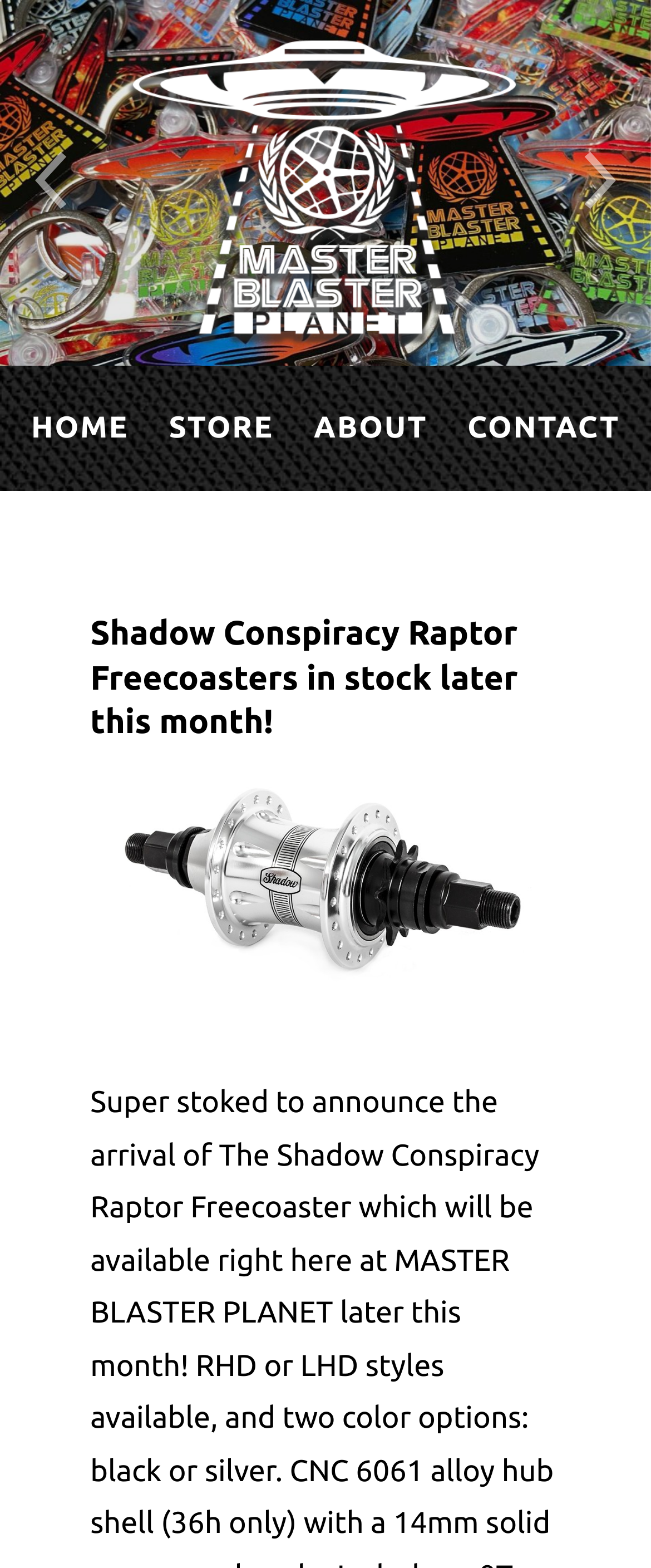Describe all significant elements and features of the webpage.

The webpage appears to be an online store or blog post about Shadow Conspiracy Raptor Freecoasters. At the top of the page, there are five identical images spanning the full width of the page, each accompanied by a link. Below these images, there are two buttons, "Previous slide" and "Next slide", positioned at the left and right edges of the page, respectively.

Above the main content, there is a header navigation section with four links: "HOME", "STORE", "ABOUT", and "CONTACT". The main content is headed by a title "Shadow Conspiracy Raptor Freecoasters in stock later this month!" which is centered on the page.

Below the title, there is a link "TSC Raptor Freecoaster Hub Raw Polish 36" accompanied by an image of the product. The image is positioned to the left of the link, and both are centered on the page.